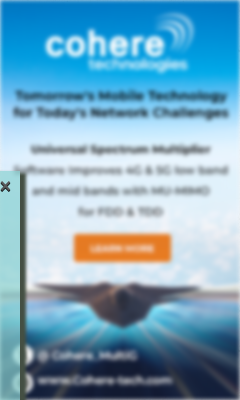What is the color of the background?
Using the information from the image, answer the question thoroughly.

The overall aesthetic of the graphic features a blue background, which conveys professionalism and clarity, aligning with the technological theme of the content.